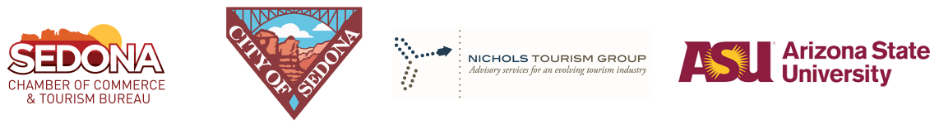What is the significance of the triangular logo?
Based on the image, answer the question in a detailed manner.

The caption explains that the City of Sedona's logo is featured in a triangular shape, which represents the local government's involvement in sustainable tourism initiatives.